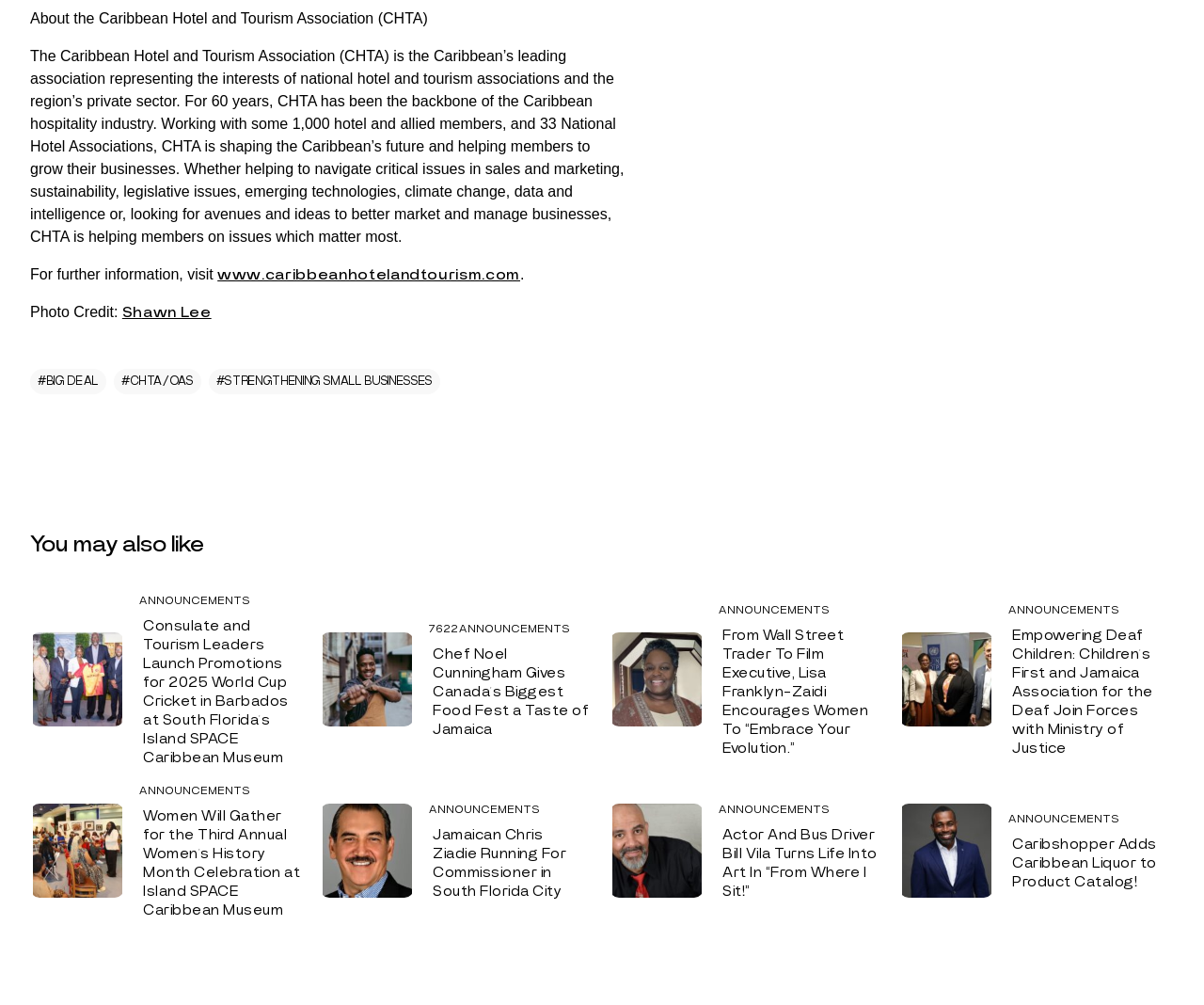Identify the bounding box coordinates of the part that should be clicked to carry out this instruction: "Visit the official website".

[0.181, 0.266, 0.432, 0.281]